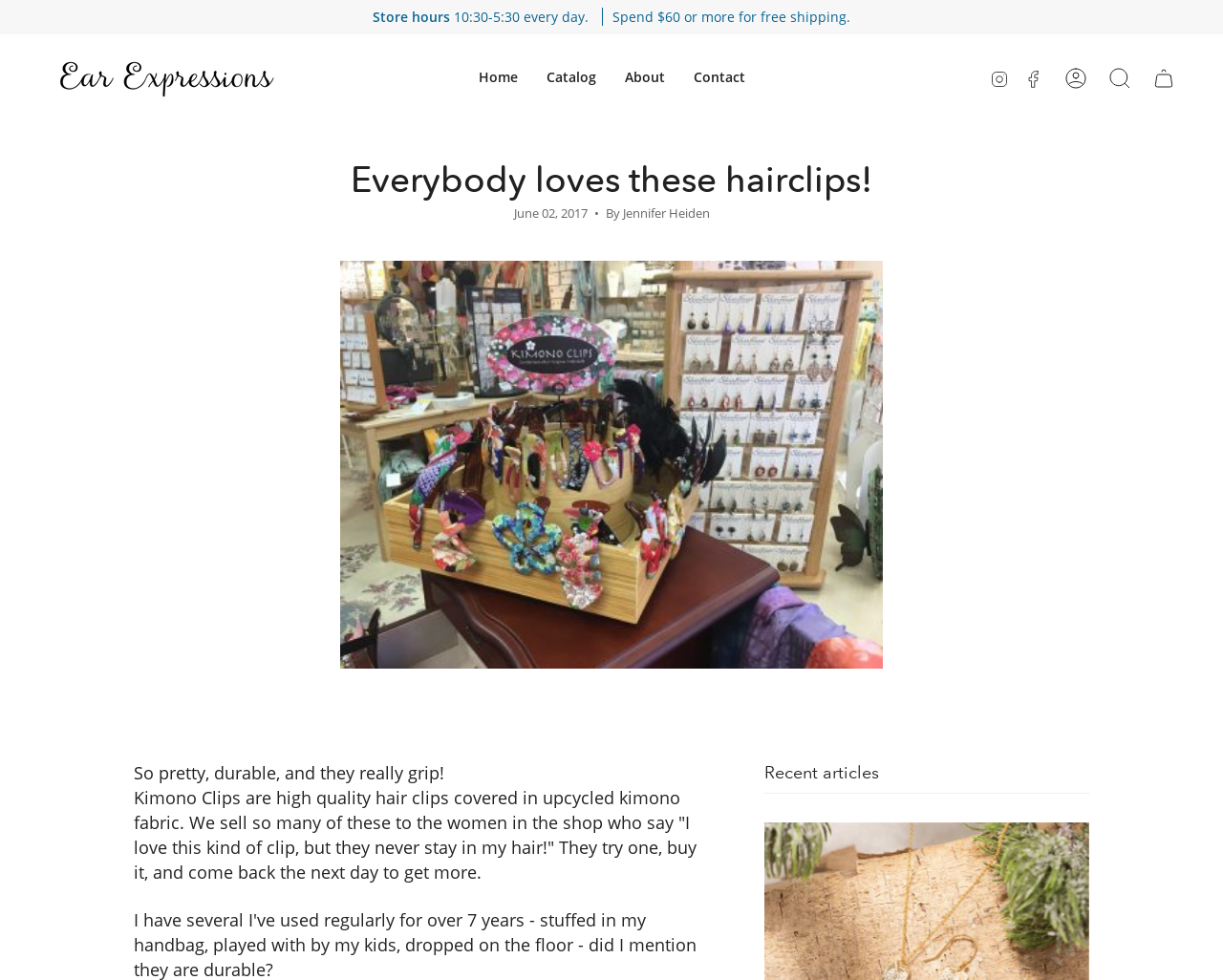What is the topic of the main article? Based on the image, give a response in one word or a short phrase.

Kimono Clips